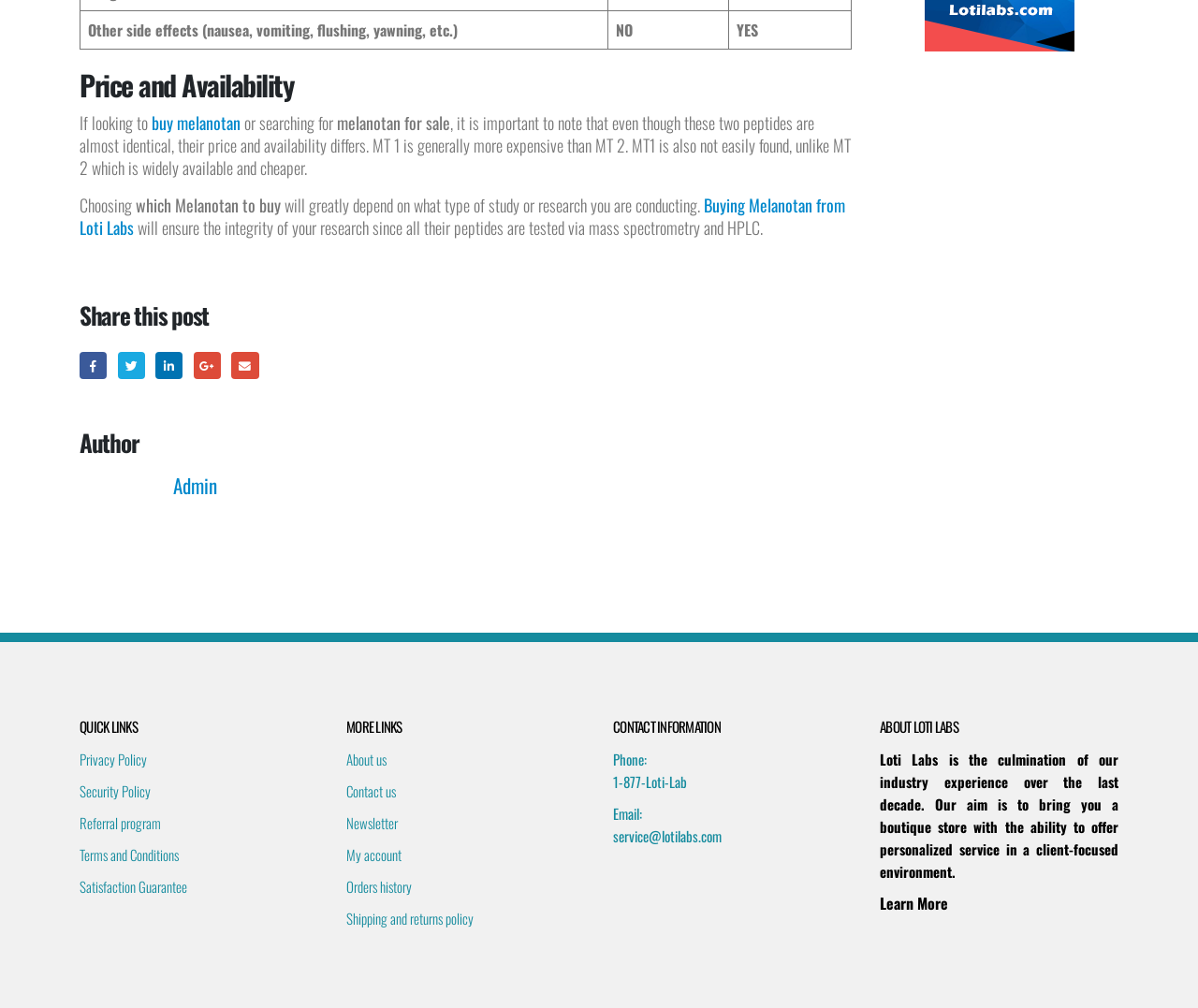Provide the bounding box coordinates of the UI element this sentence describes: "Shipping and returns policy".

[0.289, 0.901, 0.395, 0.921]